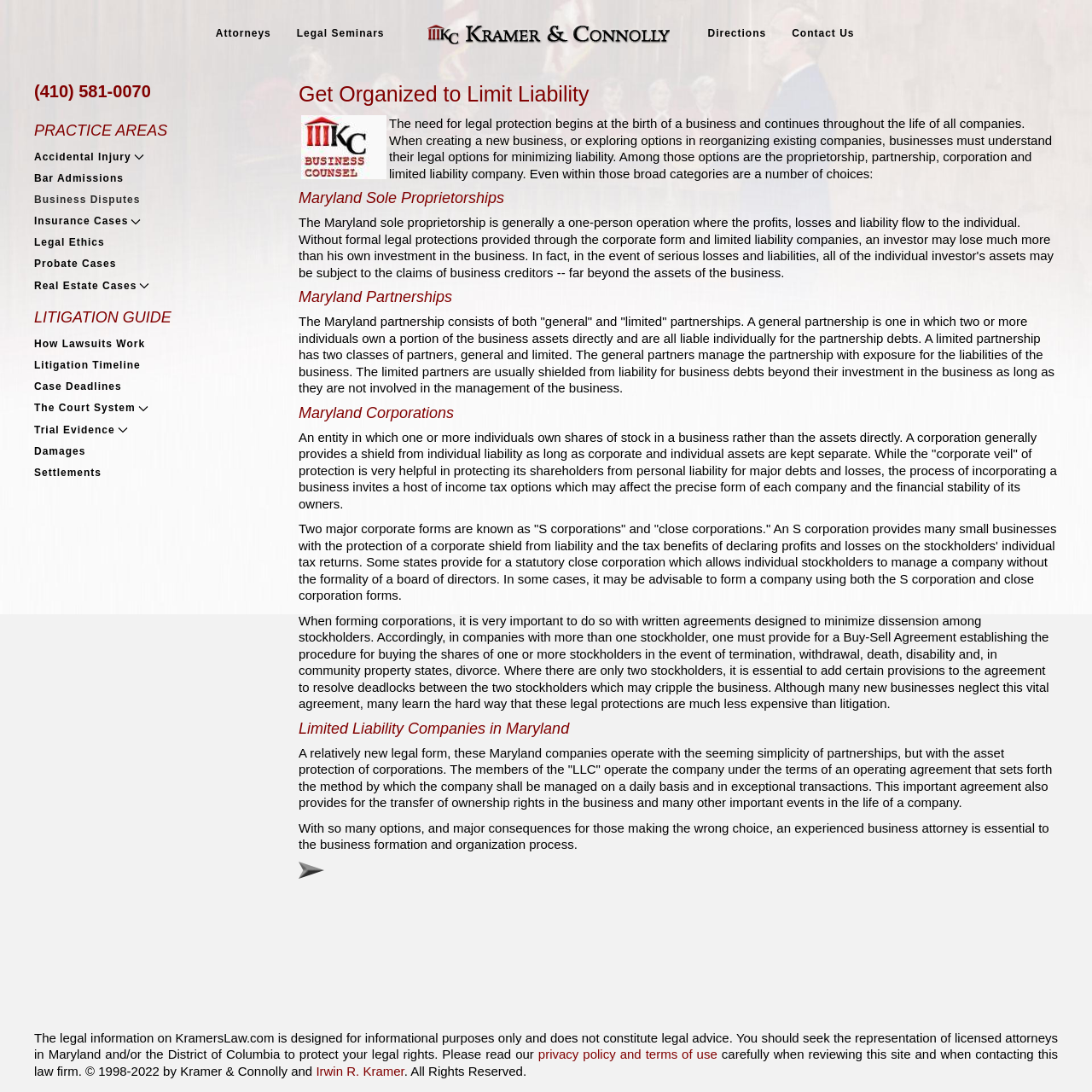Can you find and provide the main heading text of this webpage?

Get Organized to Limit Liability